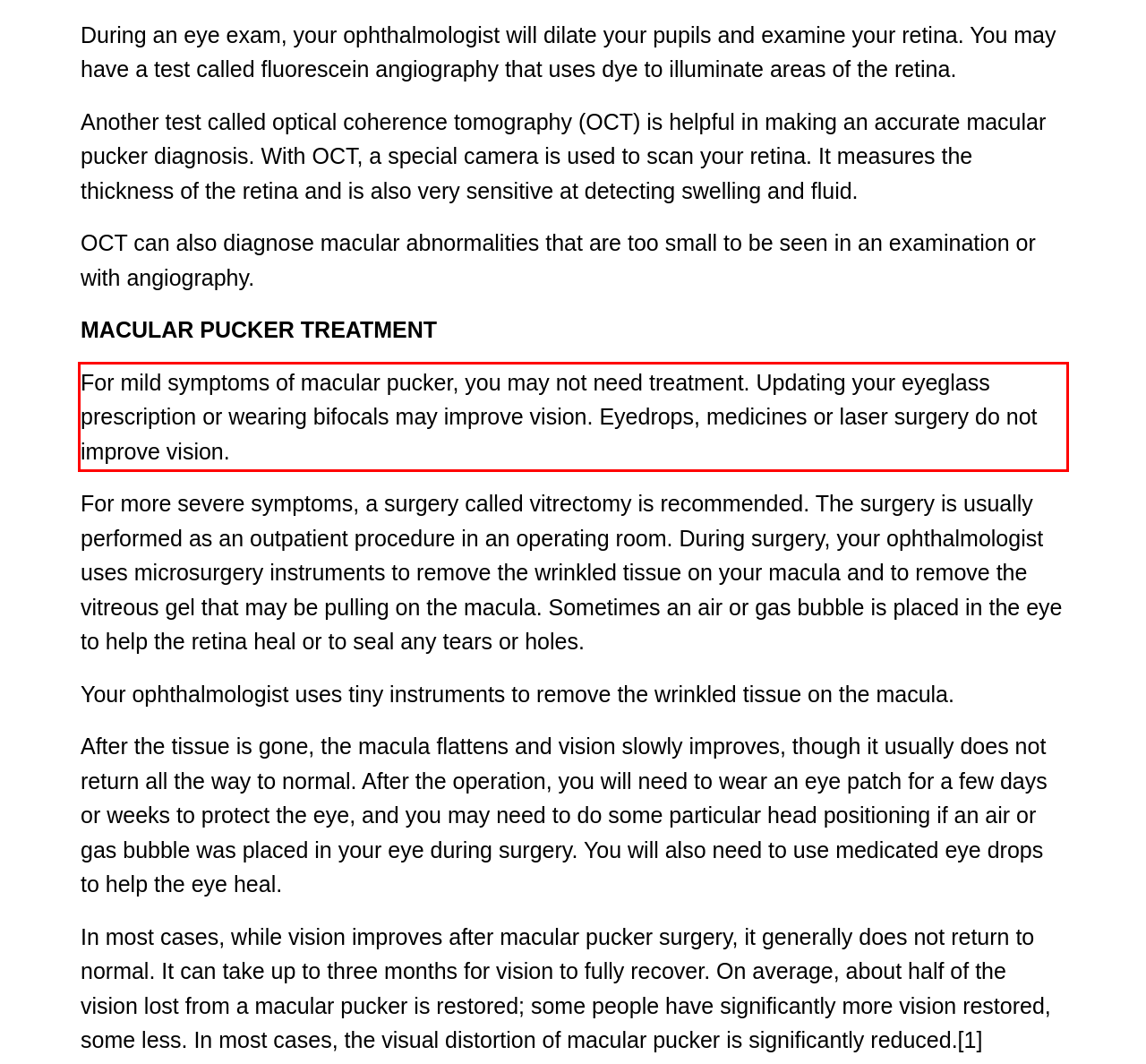Identify the red bounding box in the webpage screenshot and perform OCR to generate the text content enclosed.

For mild symptoms of macular pucker, you may not need treatment. Updating your eyeglass prescription or wearing bifocals may improve vision. Eyedrops, medicines or laser surgery do not improve vision.